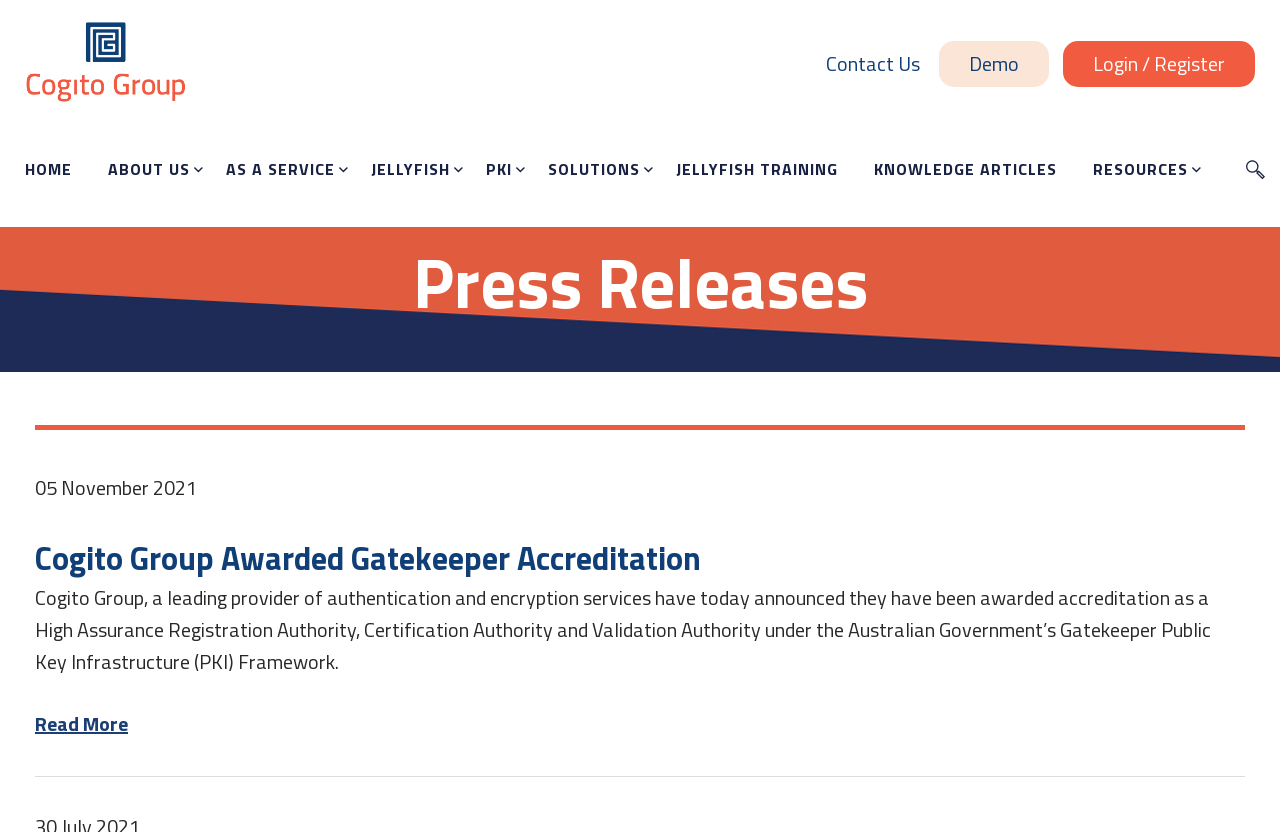Identify the bounding box coordinates for the UI element described as follows: Knowledge Articles. Use the format (top-left x, top-left y, bottom-right x, bottom-right y) and ensure all values are floating point numbers between 0 and 1.

[0.675, 0.136, 0.843, 0.272]